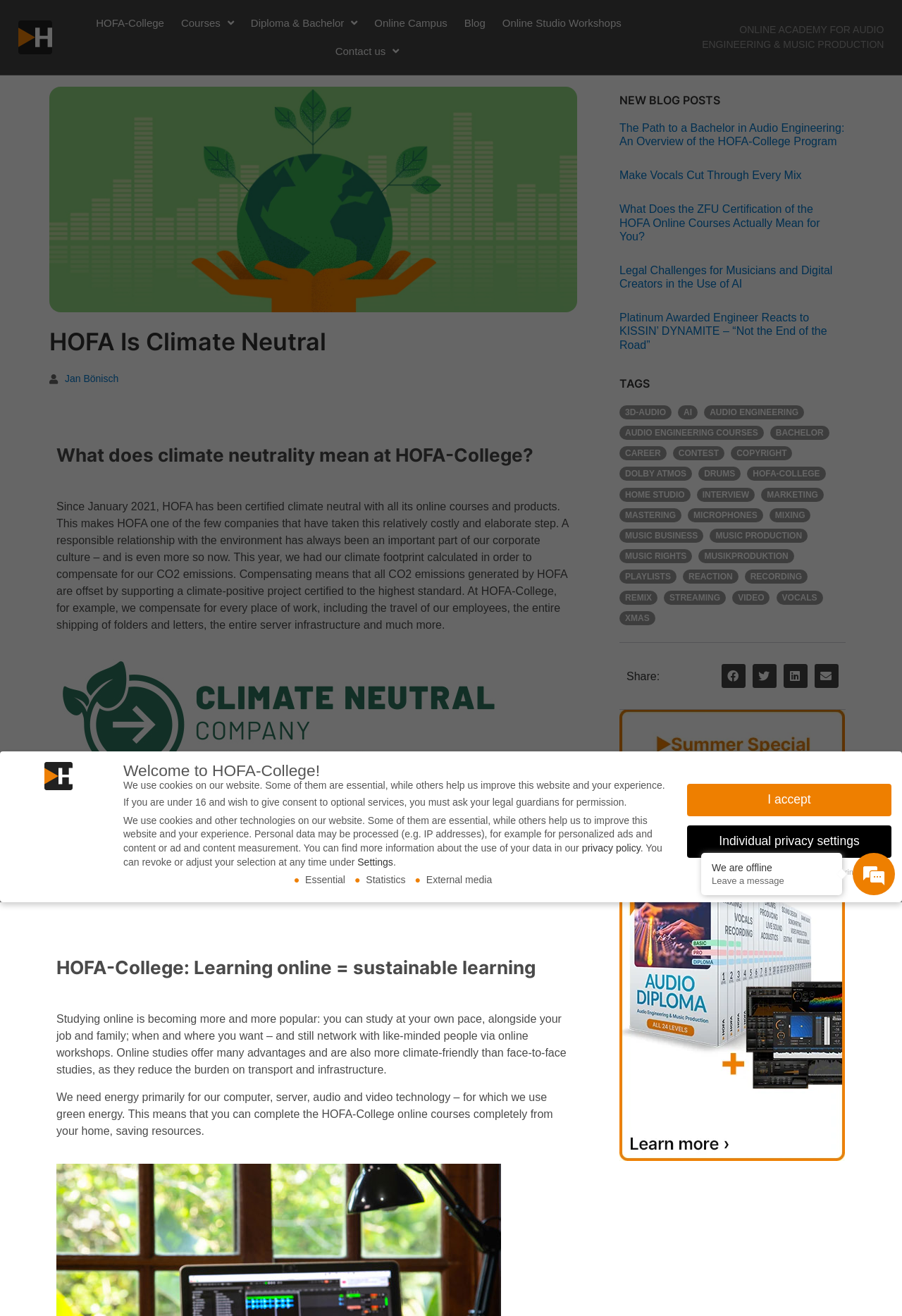Construct a comprehensive description capturing every detail on the webpage.

The webpage is about HOFA-College, an online academy for audio engineering and music production. At the top, there is a navigation menu with links to different sections of the website, including courses, diploma and bachelor programs, online campus, blog, and contact information. 

Below the navigation menu, there is a heading "HOFA Is Climate Neutral" followed by a paragraph explaining what climate neutrality means at HOFA-College. The text describes how HOFA has been certified climate neutral since January 2021 and how they compensate for their CO2 emissions by supporting climate-positive projects.

Further down, there is a section with the heading "What does climate neutrality mean at HOFA-College?" which provides more information on the college's efforts to reduce their carbon footprint. This section includes several paragraphs of text explaining how HOFA calculates and compensates for their CO2 emissions, and how they strive to become more sustainable and climate-friendly.

The next section is titled "HOFA-College: Learning online = sustainable learning" and discusses the benefits of online learning, including its environmental advantages. This section also includes several paragraphs of text explaining how online studies reduce the burden on transport and infrastructure, and how HOFA uses green energy for their computer, server, audio, and video technology.

On the right side of the page, there is a section titled "NEW BLOG POSTS" which lists several recent blog articles with headings and links to read more. The articles cover various topics related to audio engineering, music production, and the music industry.

At the bottom of the page, there is a section titled "TAGS" which lists various keywords and topics related to audio engineering, music production, and the music industry, with links to relevant articles and resources.